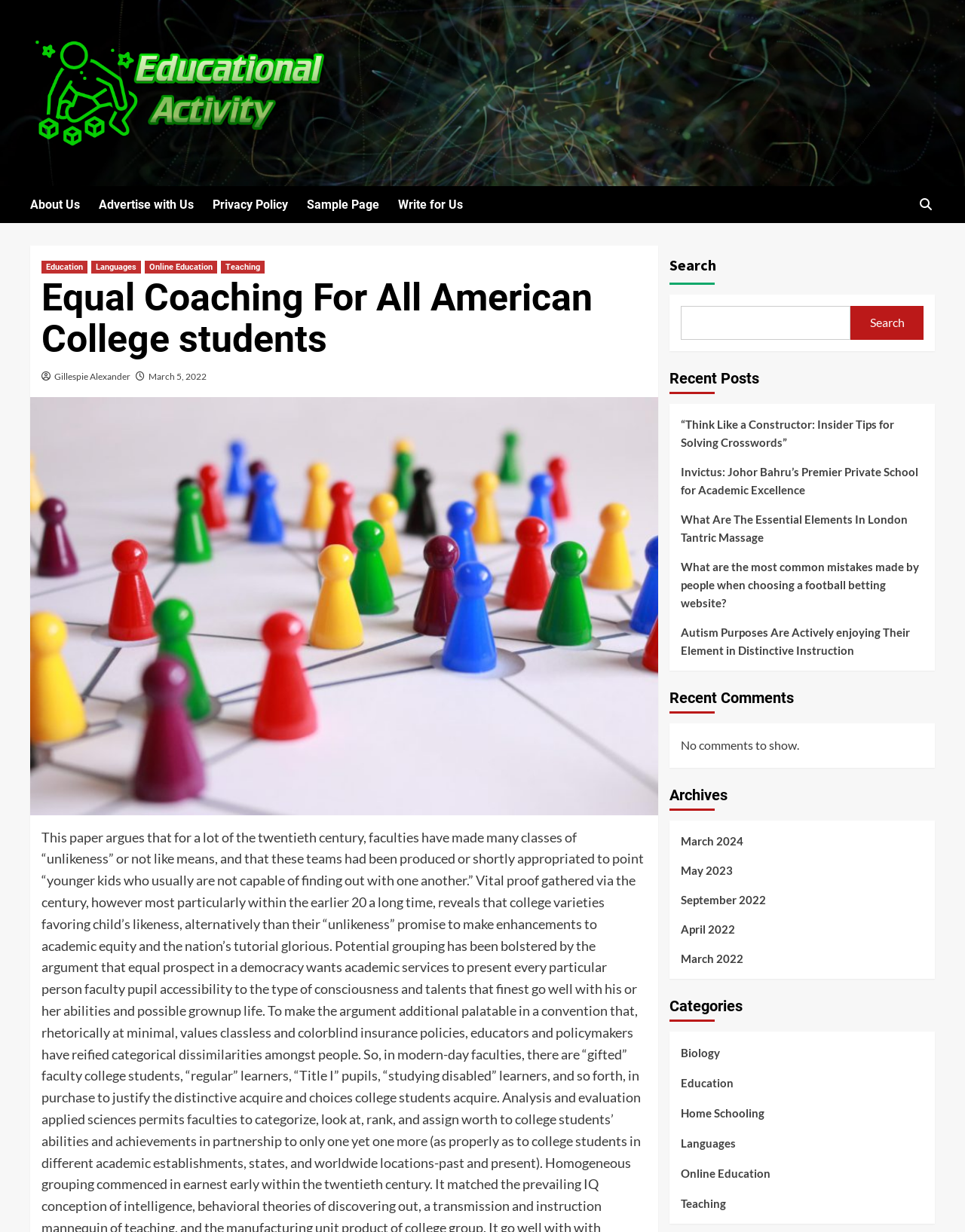Determine the bounding box coordinates of the region that needs to be clicked to achieve the task: "search for something".

None